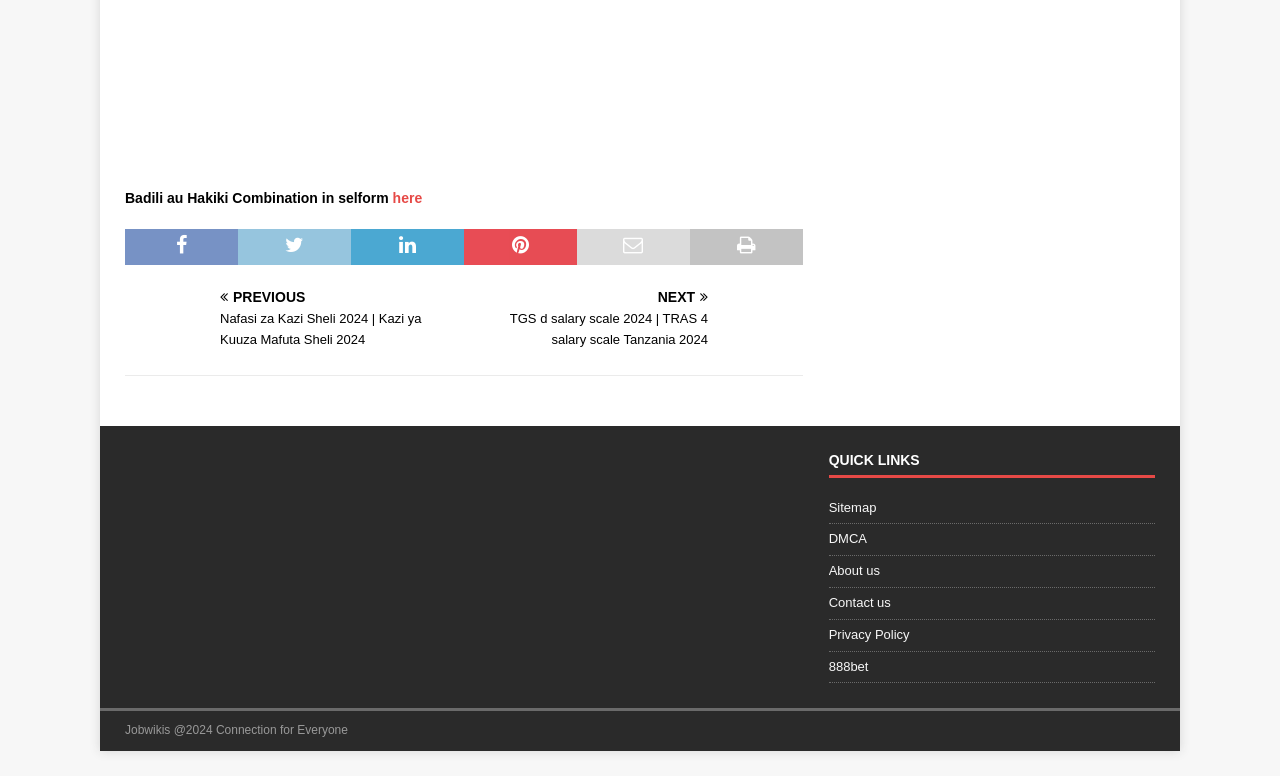Determine the bounding box of the UI element mentioned here: "alt="law and visas logo"". The coordinates must be in the format [left, top, right, bottom] with values ranging from 0 to 1.

None